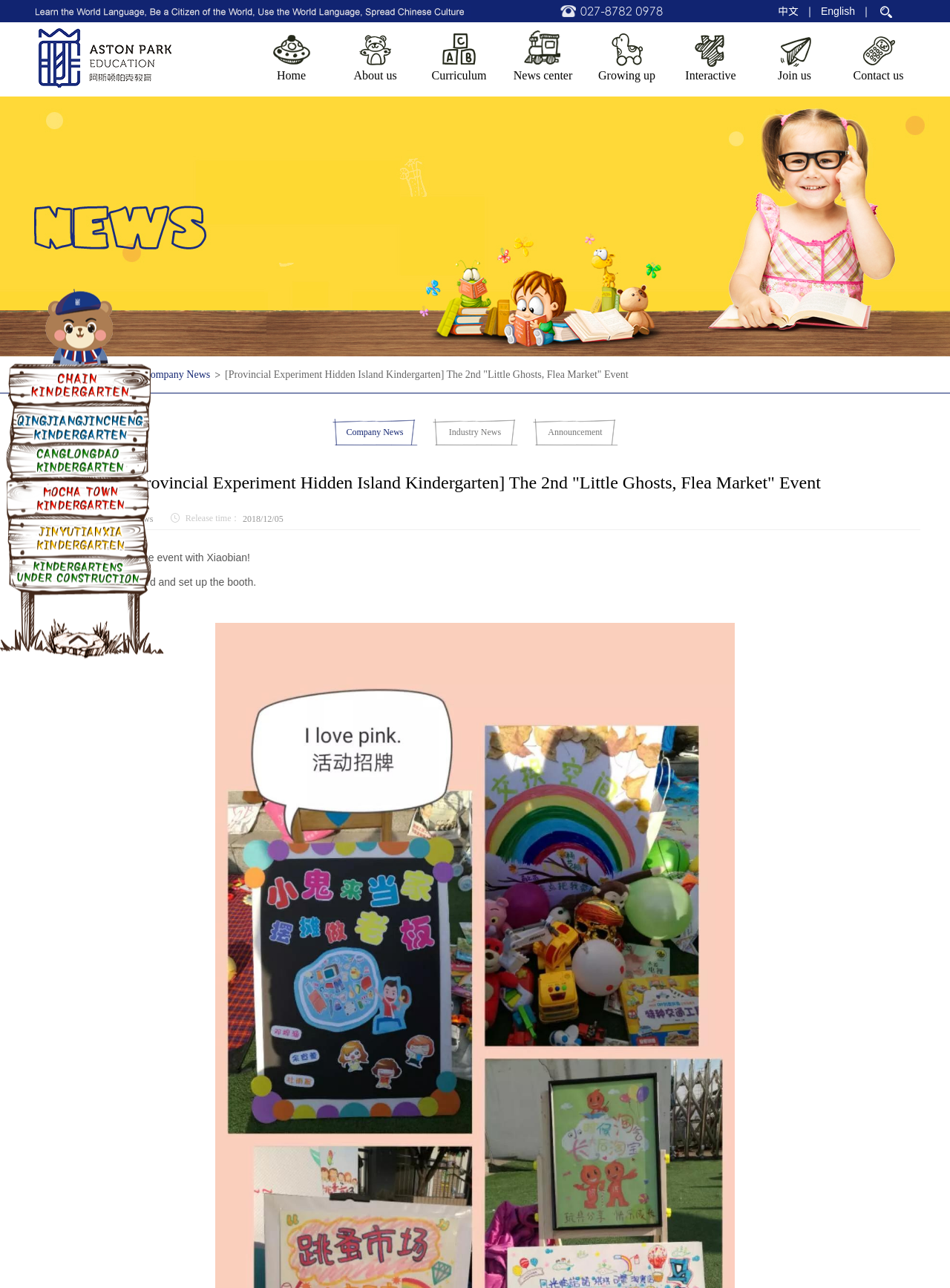Show me the bounding box coordinates of the clickable region to achieve the task as per the instruction: "View the 'About us' page".

[0.351, 0.017, 0.439, 0.075]